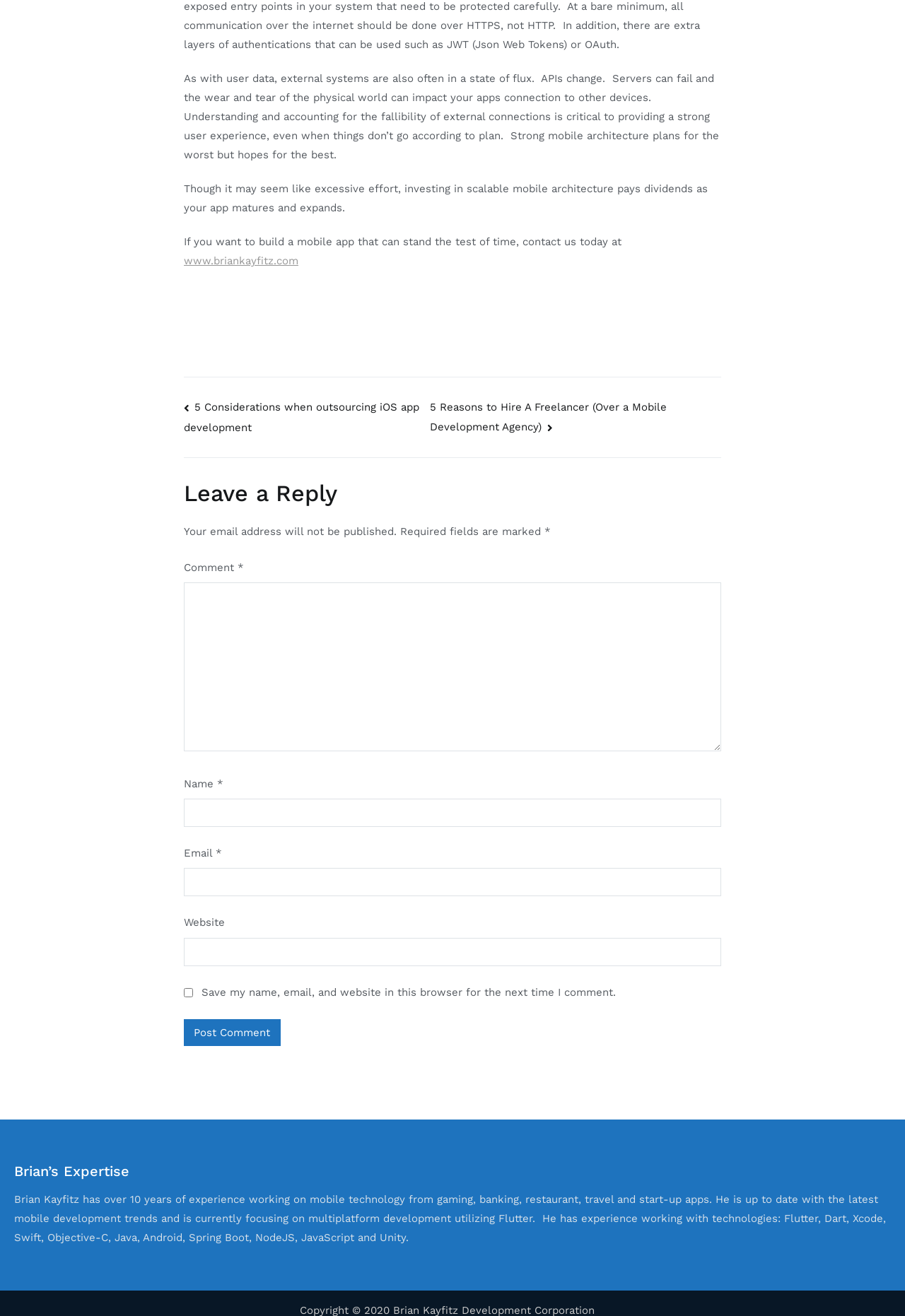Determine the bounding box coordinates of the target area to click to execute the following instruction: "Click the link to contact Brian Kayfitz."

[0.203, 0.193, 0.33, 0.203]